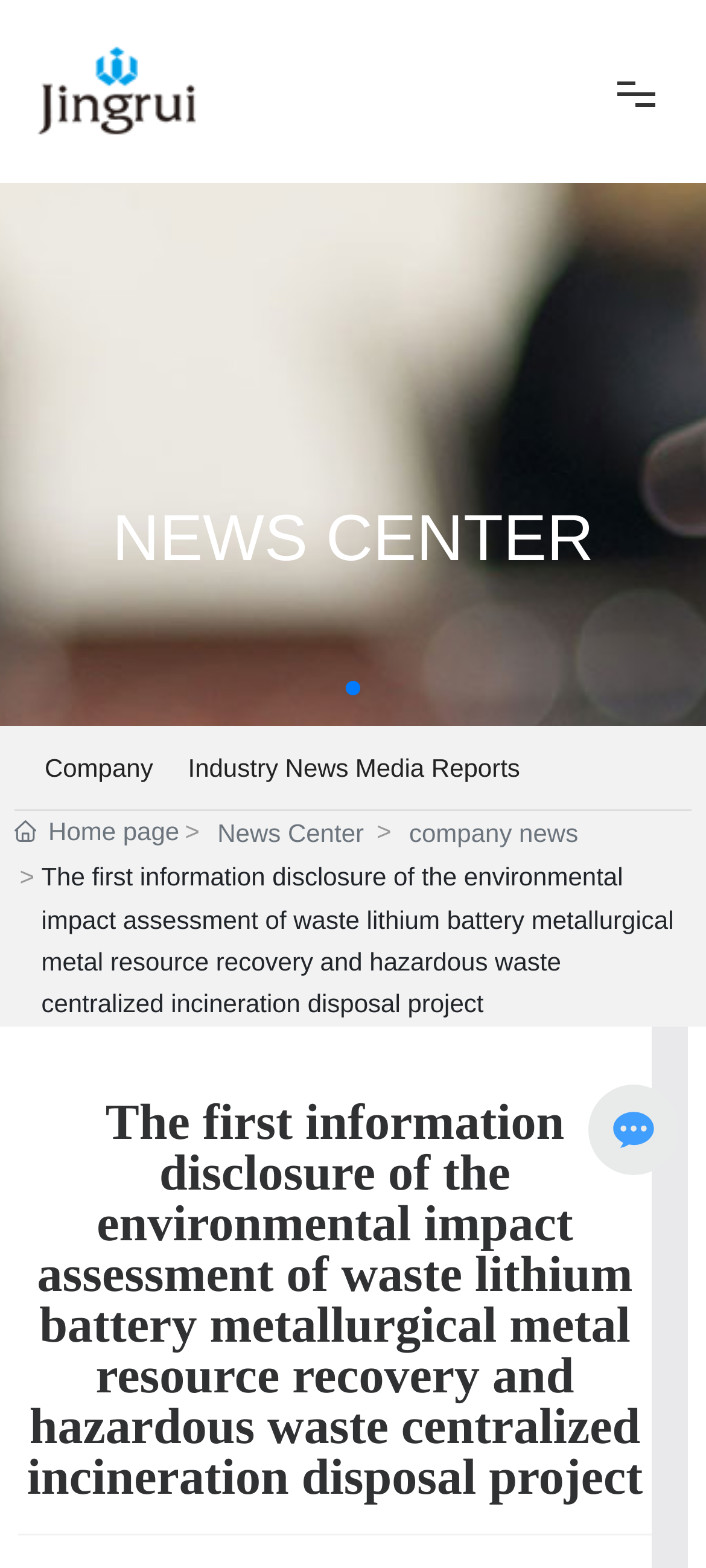Based on the description "aria-label="Go to slide 1"", find the bounding box of the specified UI element.

[0.49, 0.434, 0.51, 0.443]